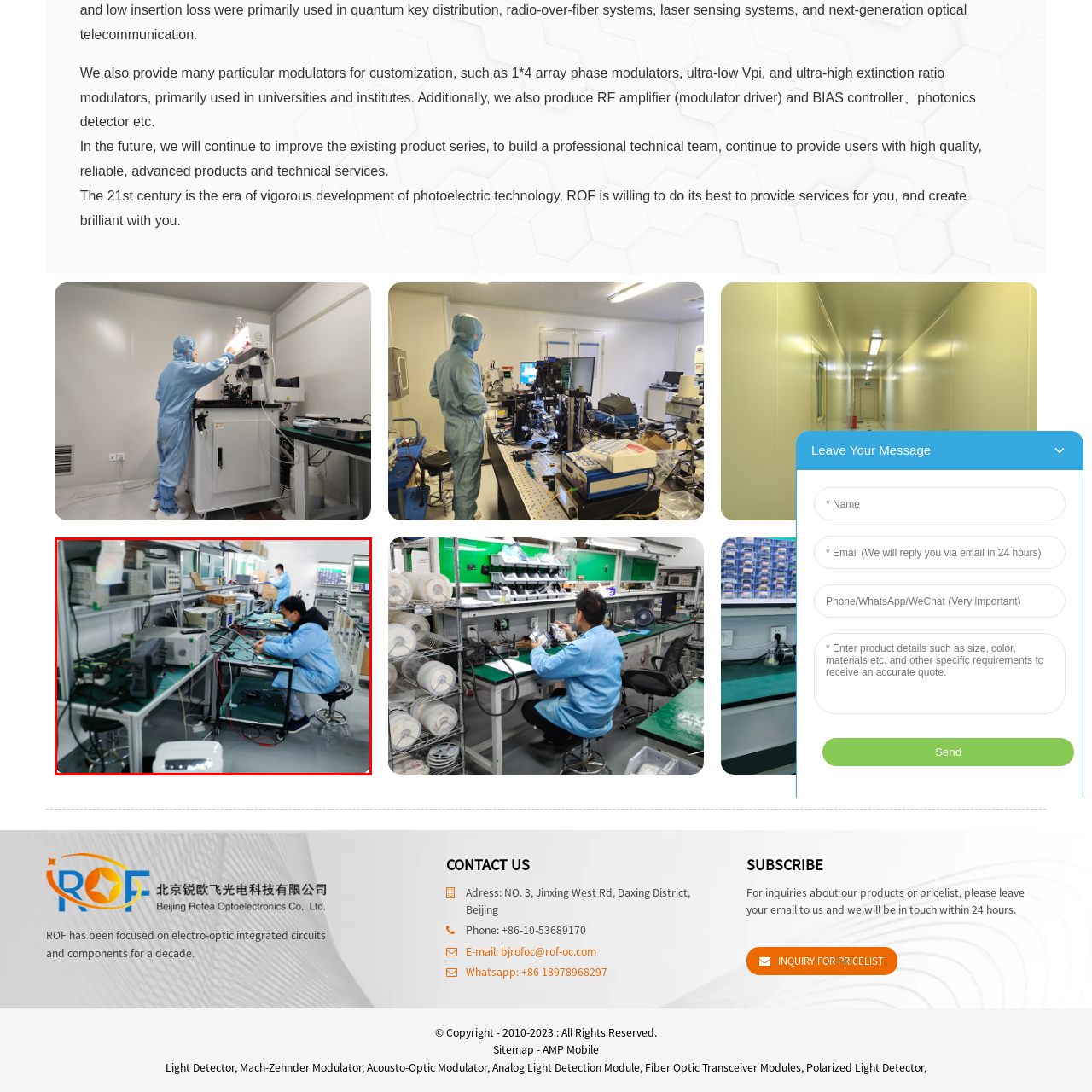Give an in-depth description of the scene depicted in the red-outlined box.

The image depicts a modern laboratory environment dedicated to electro-optic research and development. In the foreground, a technician is focused on assembling or testing equipment, sitting on a stool and working diligently at a well-organized workstation. The workspace features a variety of electronic devices, including oscilloscopes and signal generators, scattered across several tables, showcasing the intricate nature of the work being conducted. In the background, another individual is also engaged in tasks, indicating a collaborative atmosphere typical of technological and academic institutions. This setting highlights the commitment to advancing photonics technology, as echoed in the company's mission to provide reliable and advanced products for universities and research institutes.